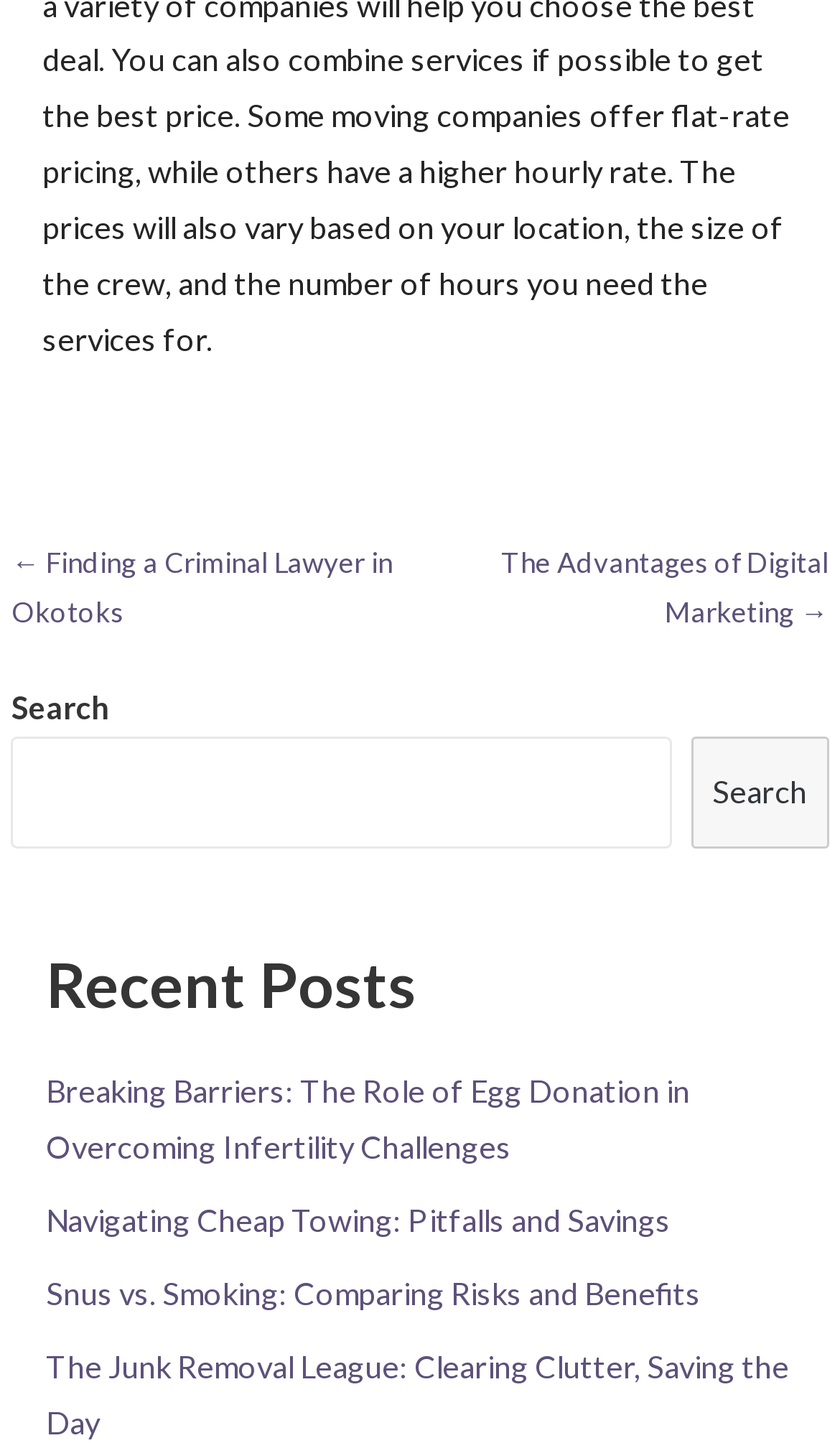What is the purpose of the search box?
Refer to the image and provide a one-word or short phrase answer.

To search the website